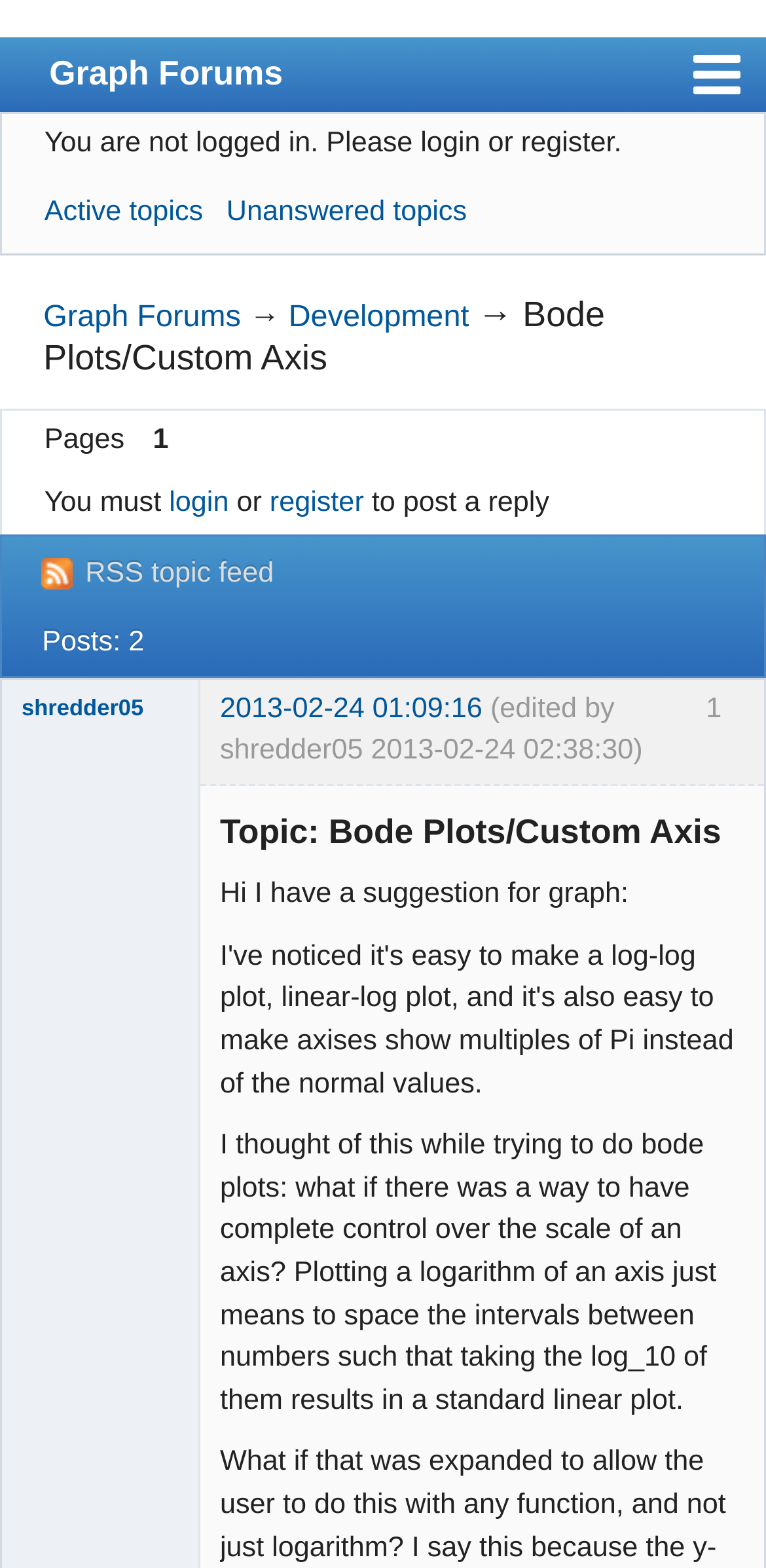What is the topic of this discussion?
Please describe in detail the information shown in the image to answer the question.

I found the topic by looking at the heading 'Topic: Bode Plots/Custom Axis' which is located at the top of the webpage.